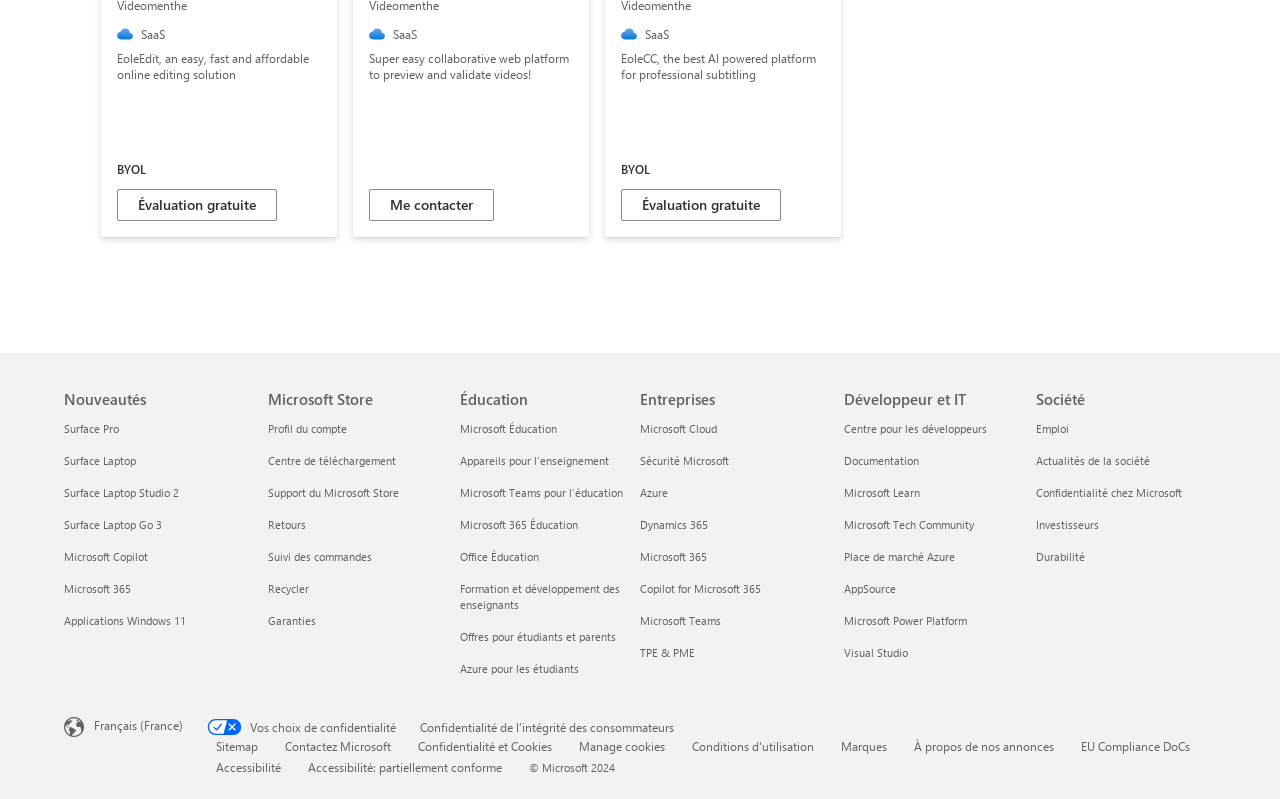Locate the bounding box coordinates of the area where you should click to accomplish the instruction: "View 'Surface Pro Nouveautés'".

[0.05, 0.527, 0.093, 0.546]